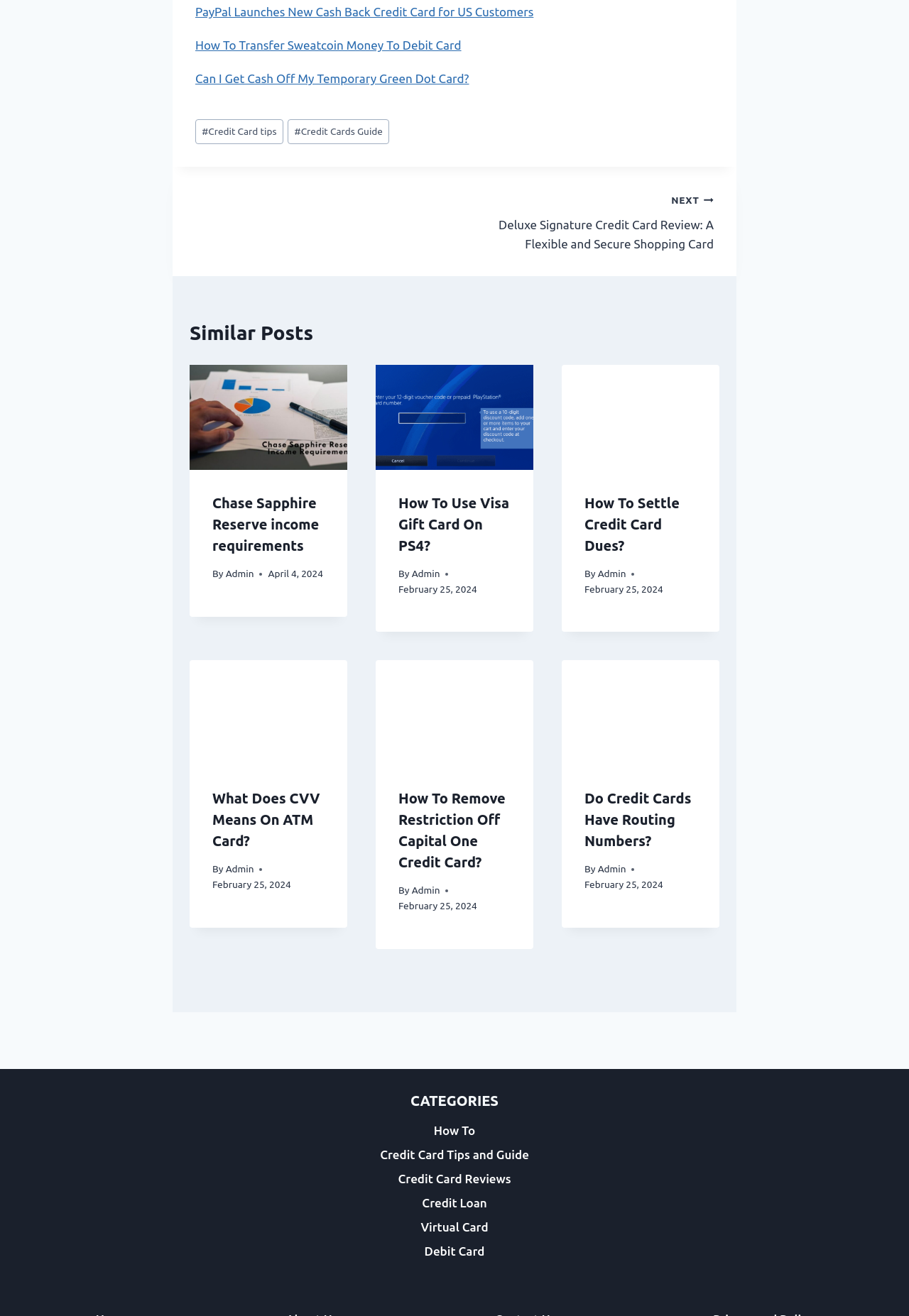How many categories are listed on this webpage?
Please answer the question as detailed as possible.

I found the categories listed at the bottom of the webpage, which are 'How To', 'Credit Card Tips and Guide', 'Credit Card Reviews', 'Credit Loan', 'Virtual Card', and 'Debit Card'. Therefore, there are 6 categories listed on this webpage.